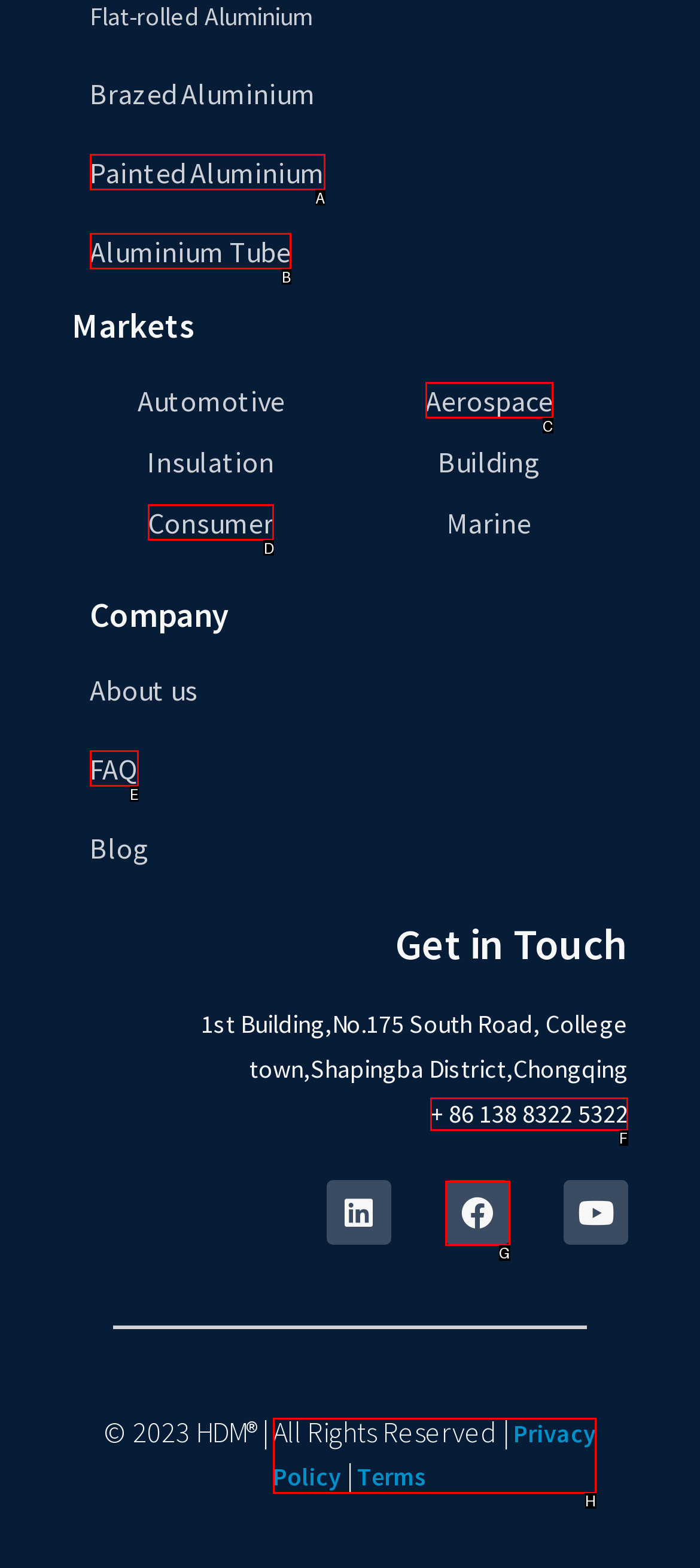Which HTML element should be clicked to perform the following task: Contact via phone number
Reply with the letter of the appropriate option.

F